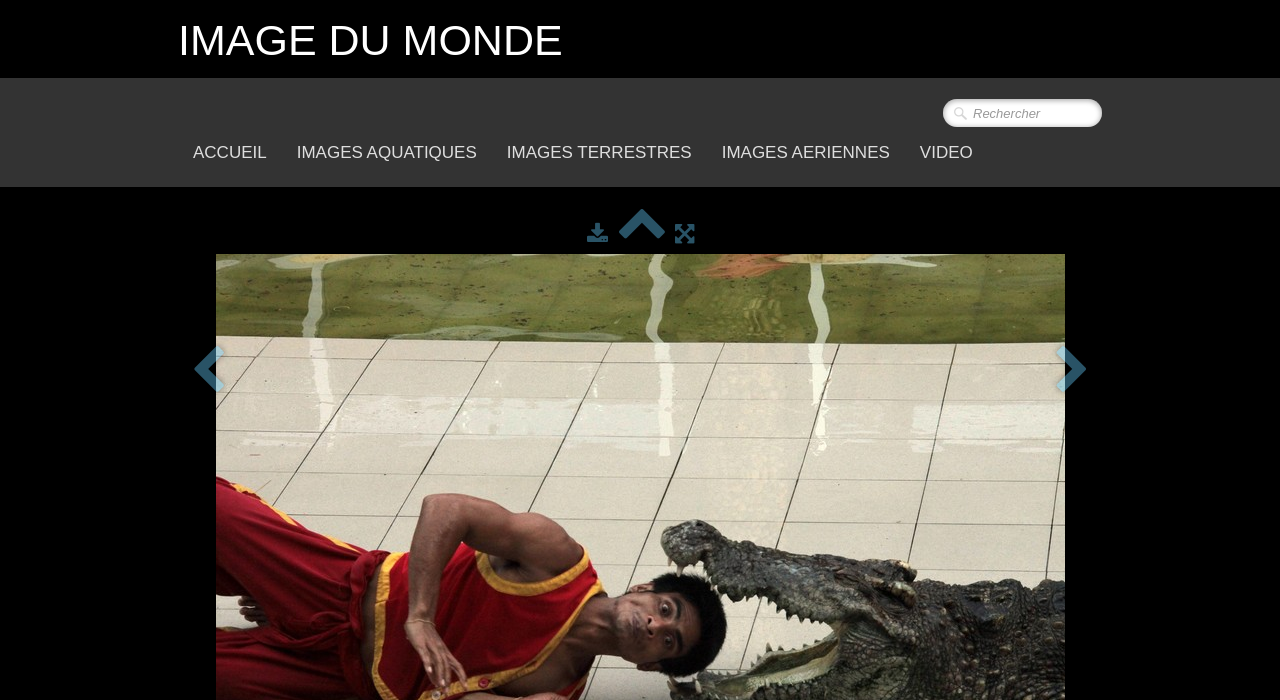Extract the bounding box coordinates for the UI element described by the text: "IMAGE DU MONDE". The coordinates should be in the form of [left, top, right, bottom] with values between 0 and 1.

[0.139, 0.02, 0.451, 0.086]